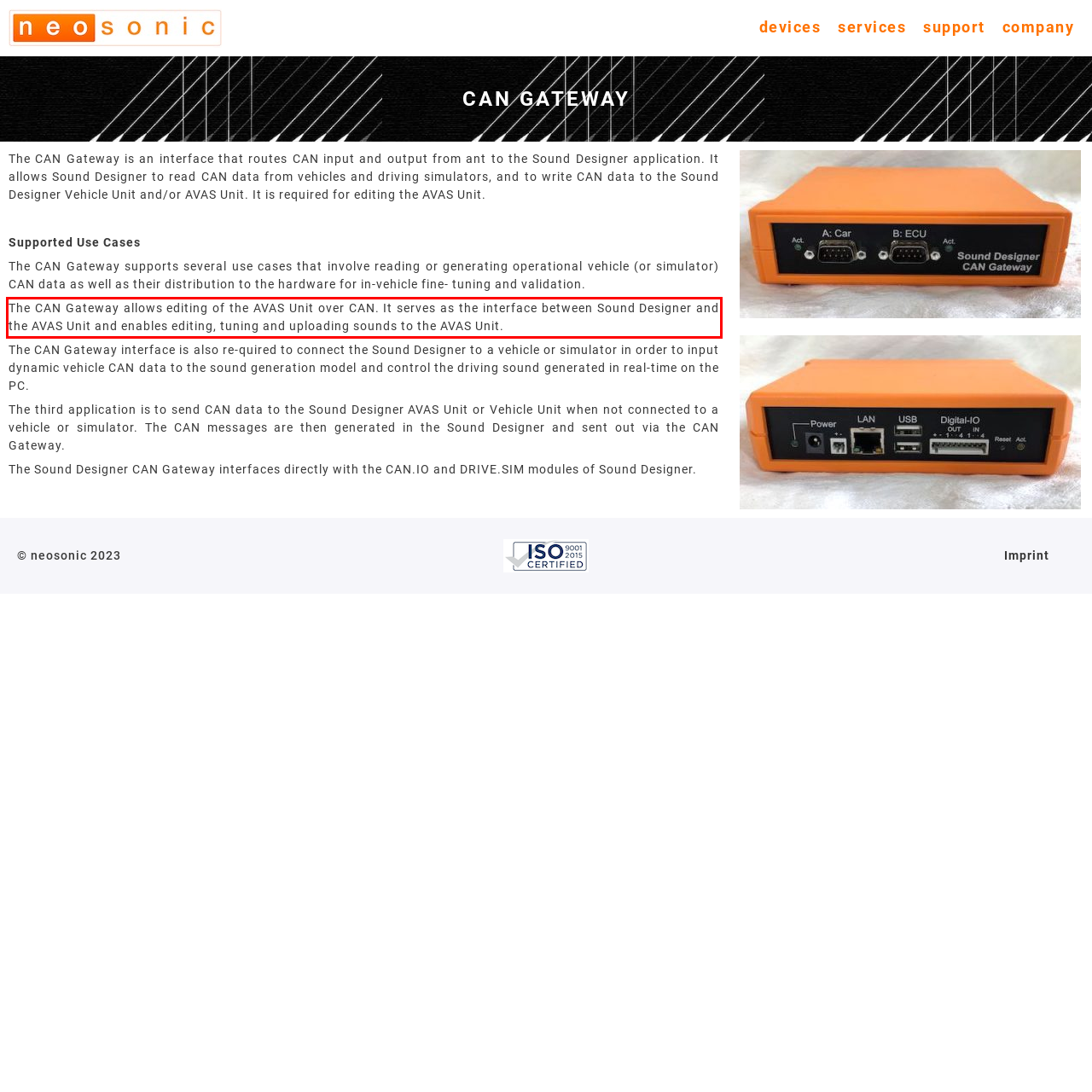You are provided with a screenshot of a webpage containing a red bounding box. Please extract the text enclosed by this red bounding box.

The CAN Gateway allows editing of the AVAS Unit over CAN. It serves as the interface between Sound Designer and the AVAS Unit and enables editing, tuning and uploading sounds to the AVAS Unit.